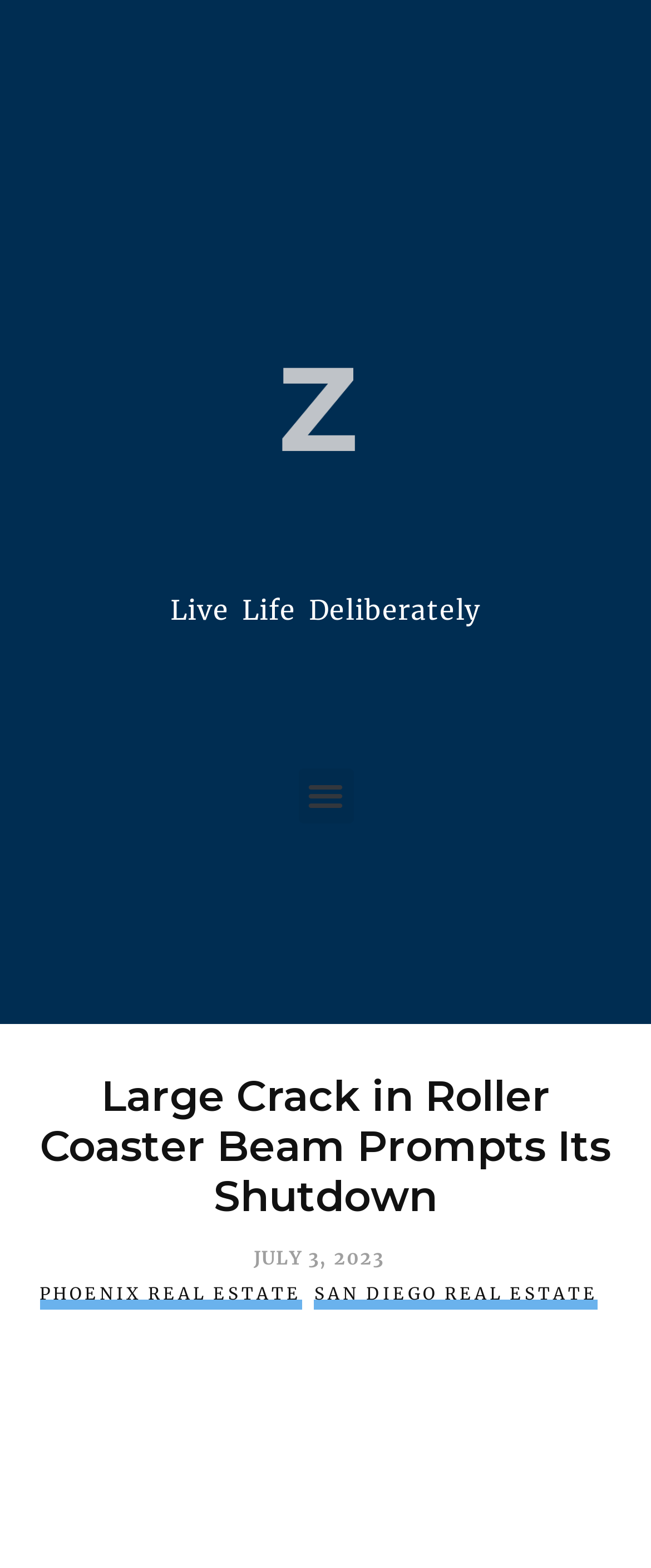Produce an extensive caption that describes everything on the webpage.

The webpage appears to be a news article or blog post about a roller coaster shutdown due to a large crack in its beam. At the top of the page, there is a heading that reads "Z a c Z a c k", which is likely the author's name or the title of the blog. Below this heading, there is a static text element that reads "Live Life Deliberately", which may be a motto or tagline.

To the right of the author's name, there is a button labeled "Menu Toggle" that is not currently expanded. When expanded, this menu contains a header with the title of the article, "Large Crack in Roller Coaster Beam Prompts Its Shutdown". Below the title, there is a time element that displays the date "JULY 3, 2023". 

On the same level as the title, there are two links to related topics, "PHOENIX REAL ESTATE" and "SAN DIEGO REAL ESTATE", which are positioned to the left and right of the date, respectively.